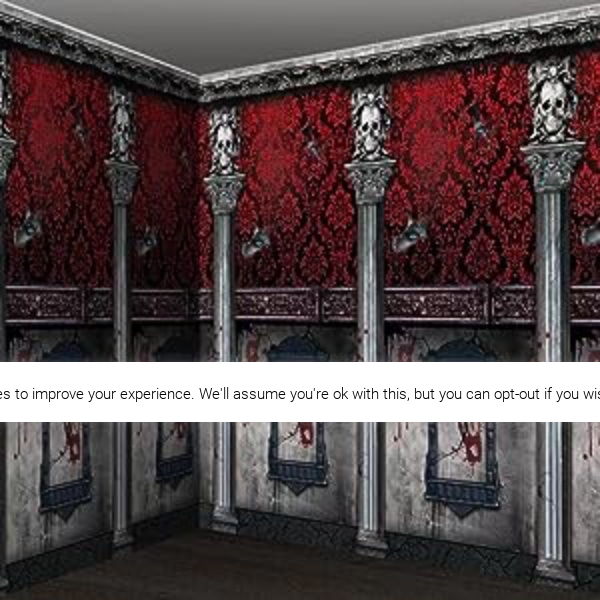Give a short answer using one word or phrase for the question:
What style is the pillar design inspired by?

Gothic